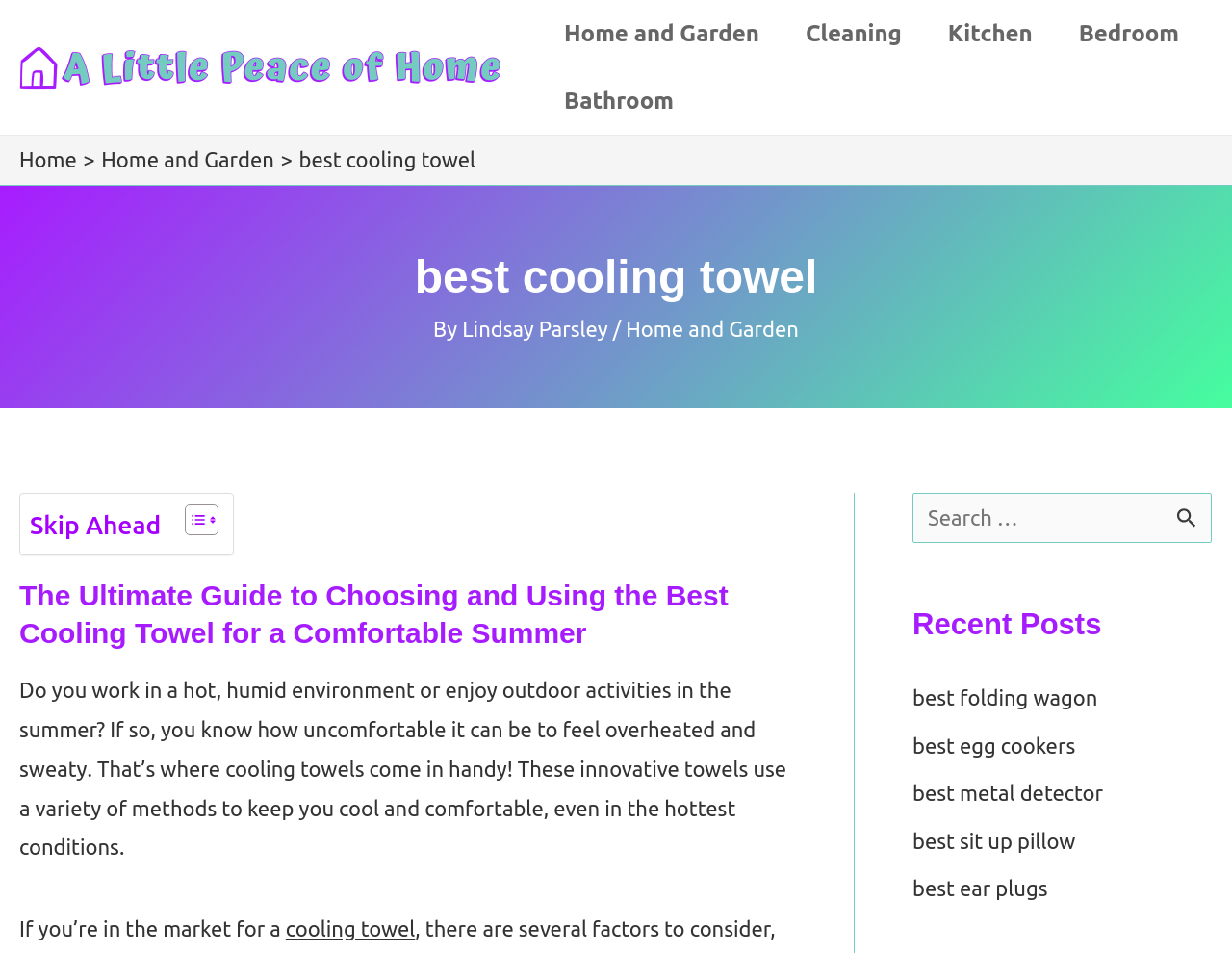Please find the bounding box coordinates of the section that needs to be clicked to achieve this instruction: "Click on the 'Home and Garden' link in the navigation menu".

[0.439, 0.0, 0.635, 0.071]